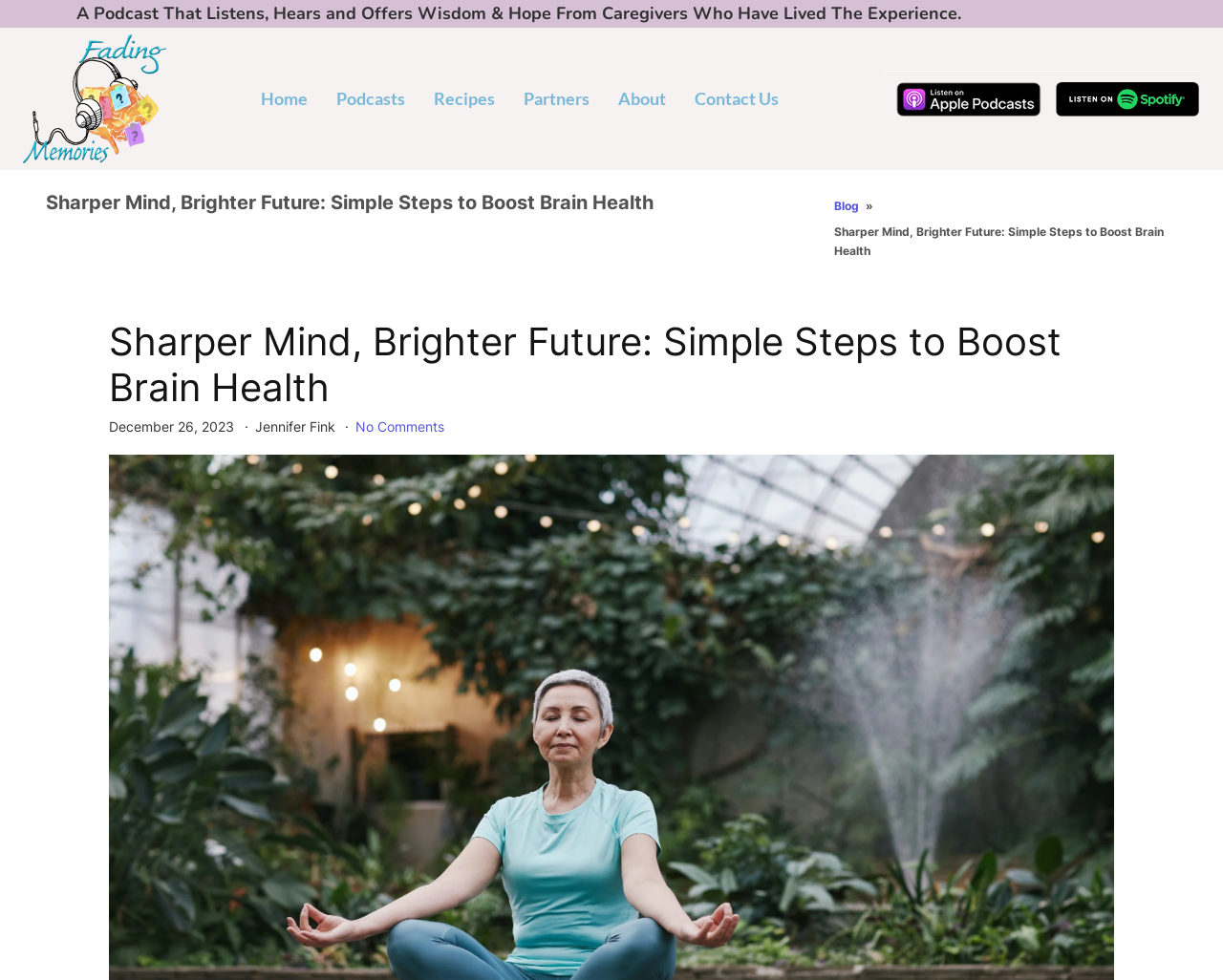Locate the bounding box of the UI element with the following description: "alt="listen on apple podcasts"".

[0.723, 0.073, 0.859, 0.13]